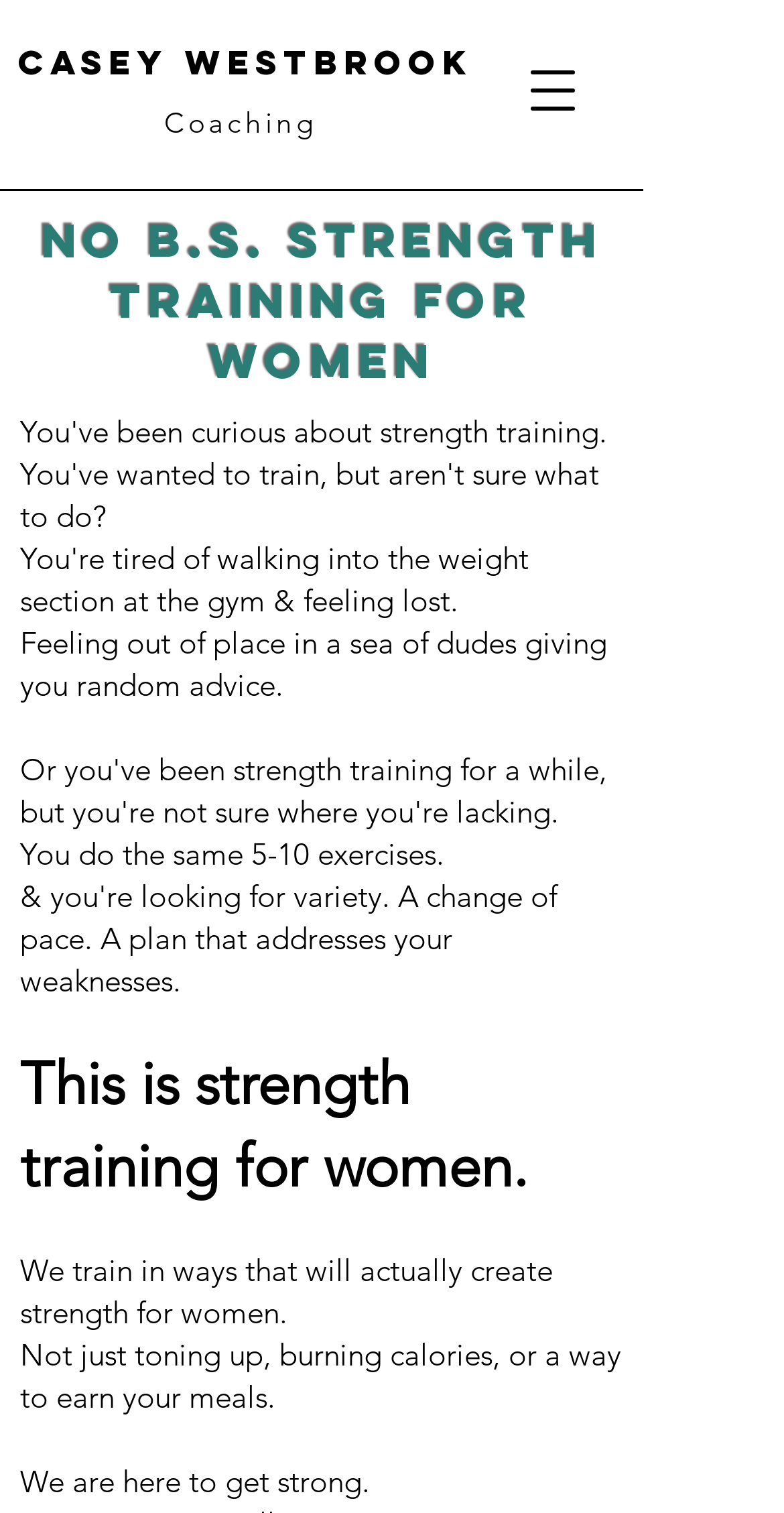Give a one-word or short phrase answer to this question: 
What is the purpose of the strength training?

To get strong